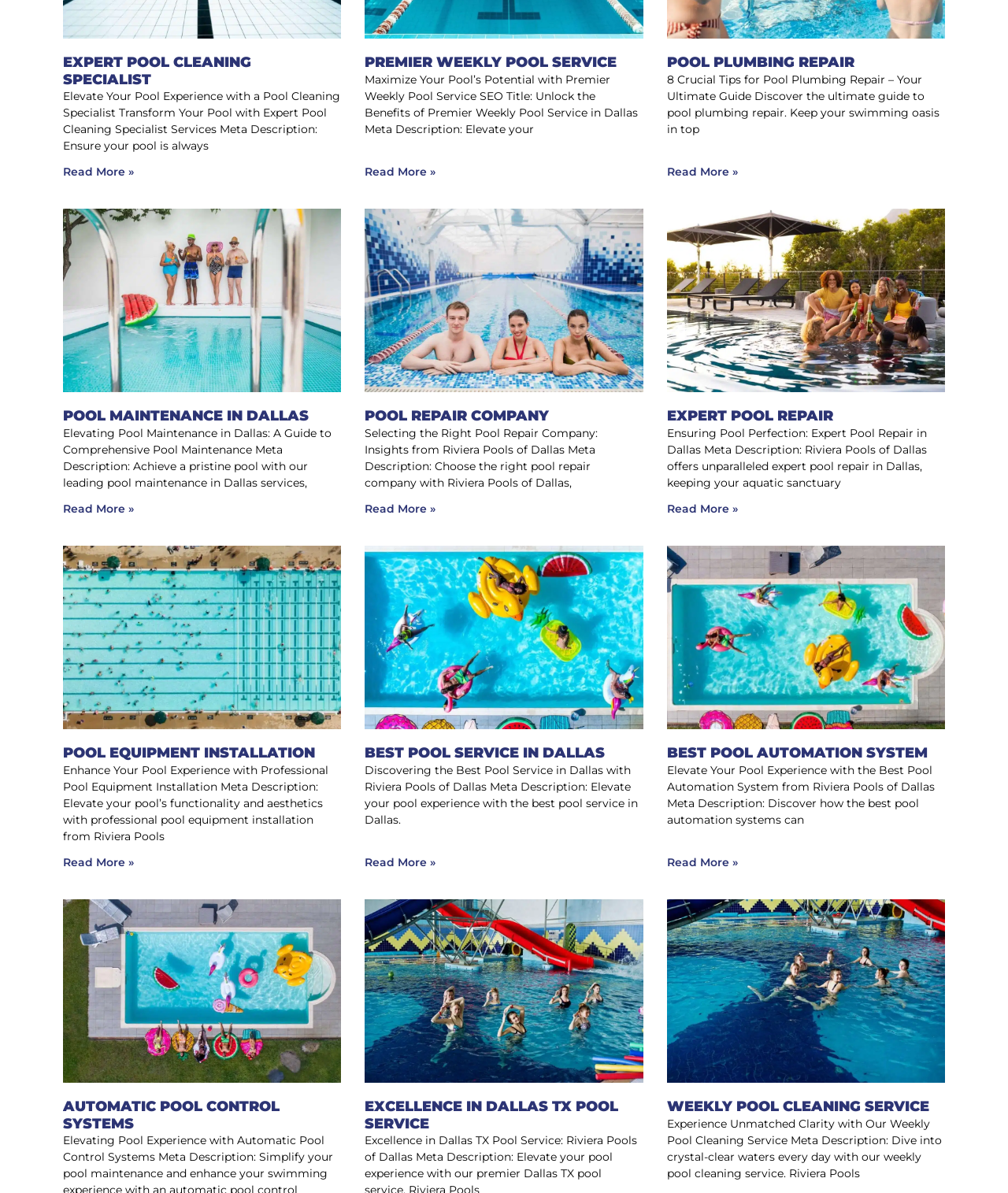Identify the bounding box coordinates of the element to click to follow this instruction: 'Explore Pool Maintenance in Dallas'. Ensure the coordinates are four float values between 0 and 1, provided as [left, top, right, bottom].

[0.062, 0.421, 0.133, 0.432]